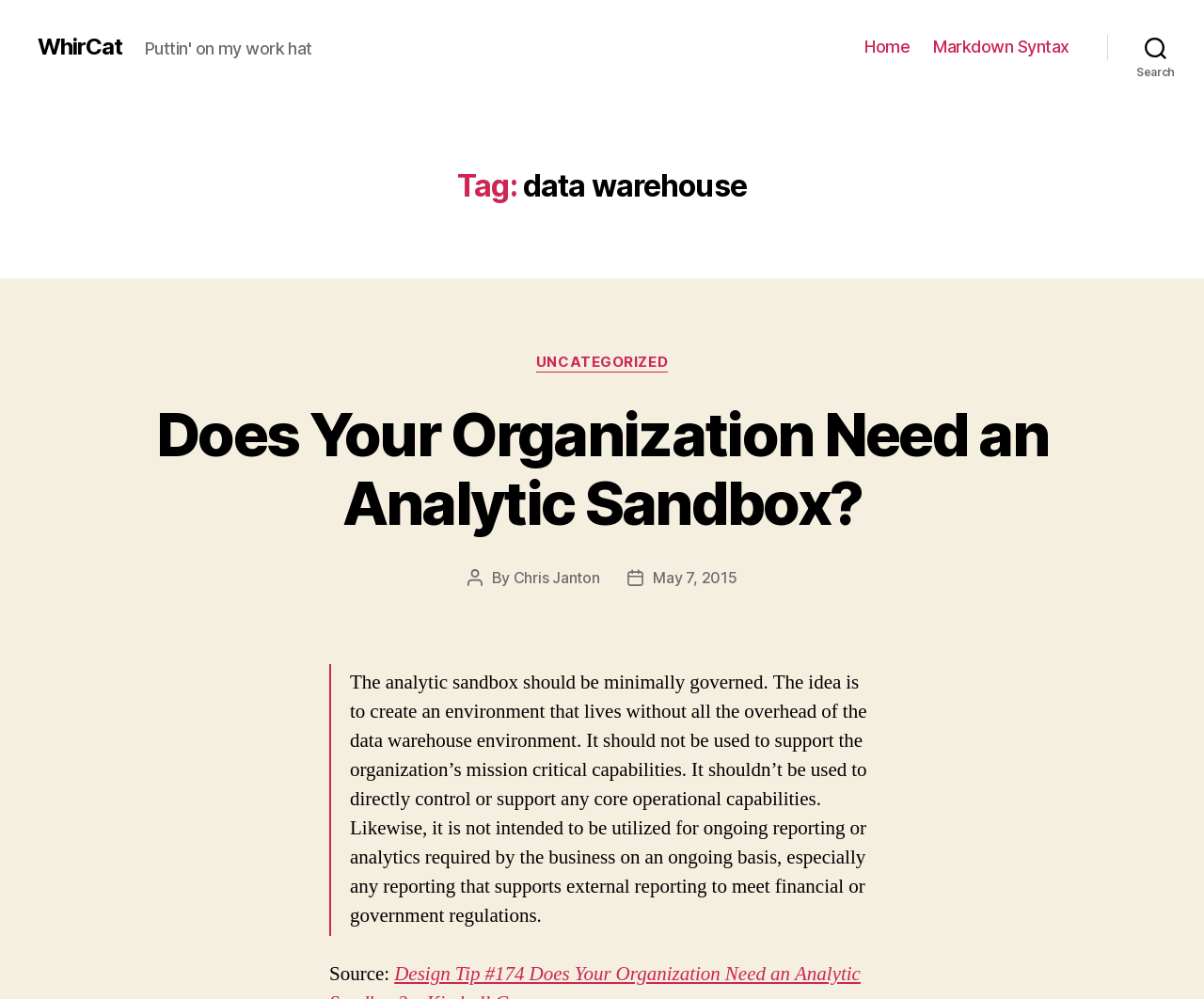Can you show the bounding box coordinates of the region to click on to complete the task described in the instruction: "go to home page"?

[0.718, 0.037, 0.756, 0.057]